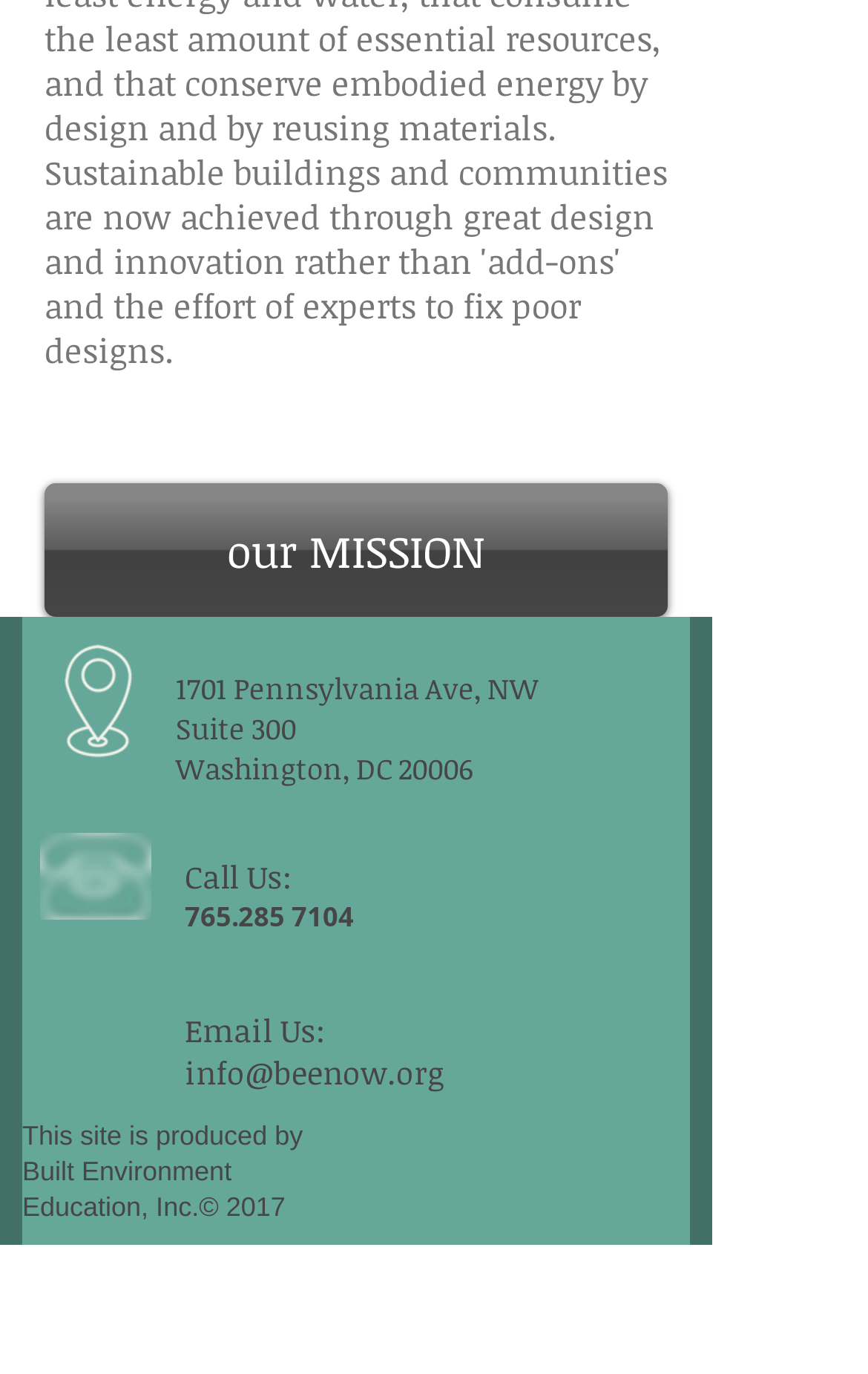What is the email address to contact?
Answer with a single word or short phrase according to what you see in the image.

info@beenow.org